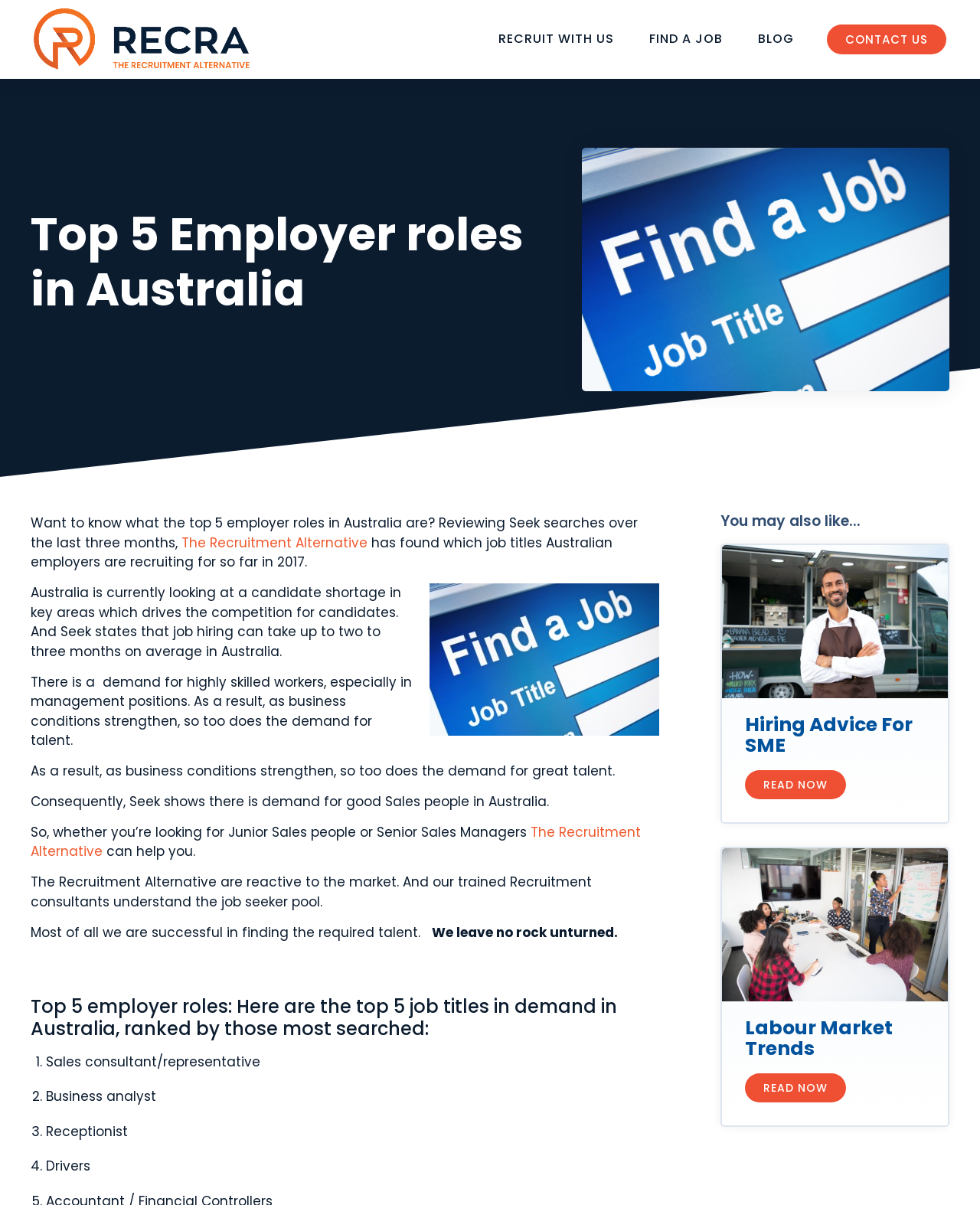What is the current job market condition in Australia? Refer to the image and provide a one-word or short phrase answer.

Candidate shortage